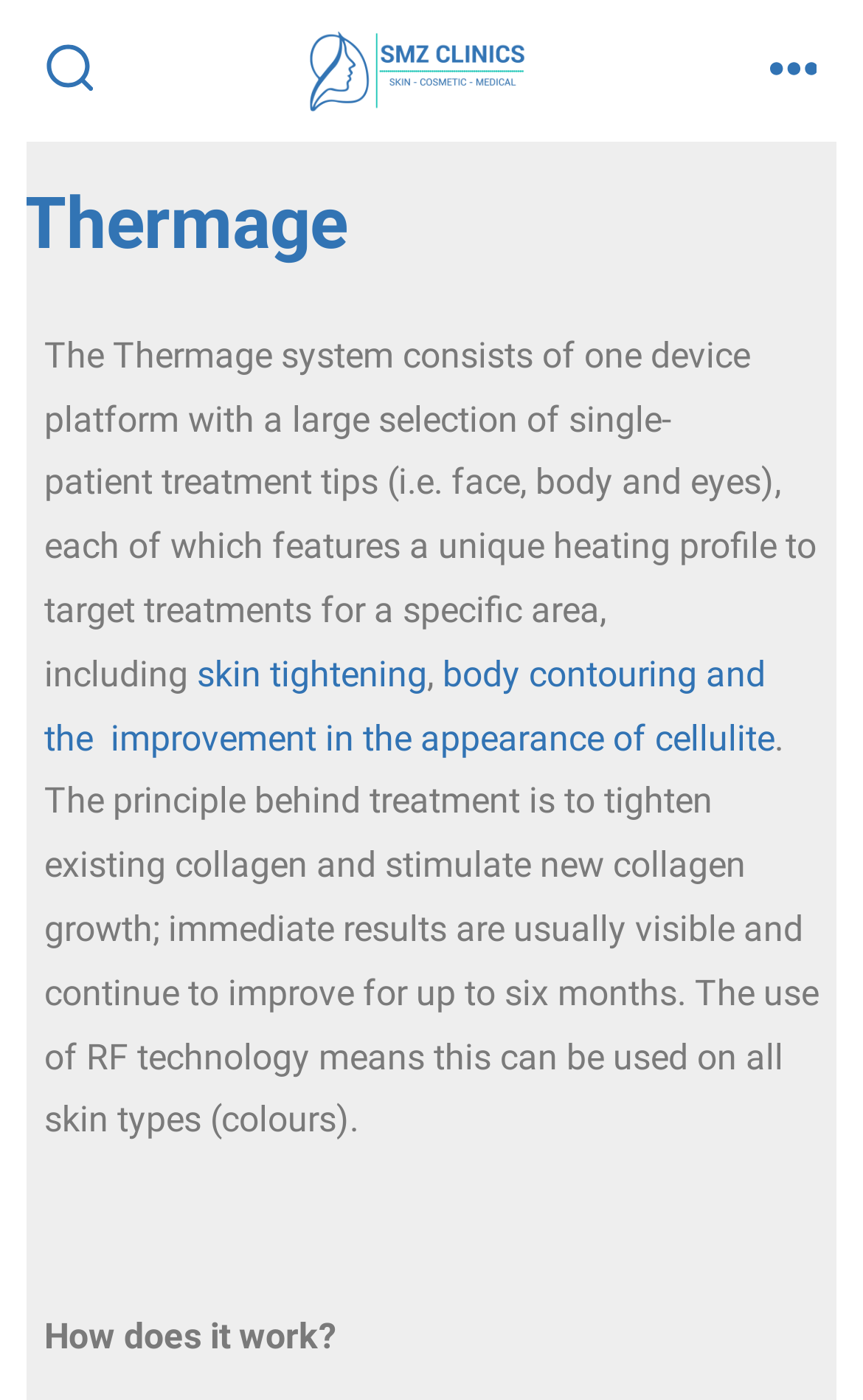Using the provided element description: "RT – Markets", determine the bounding box coordinates of the corresponding UI element in the screenshot.

None